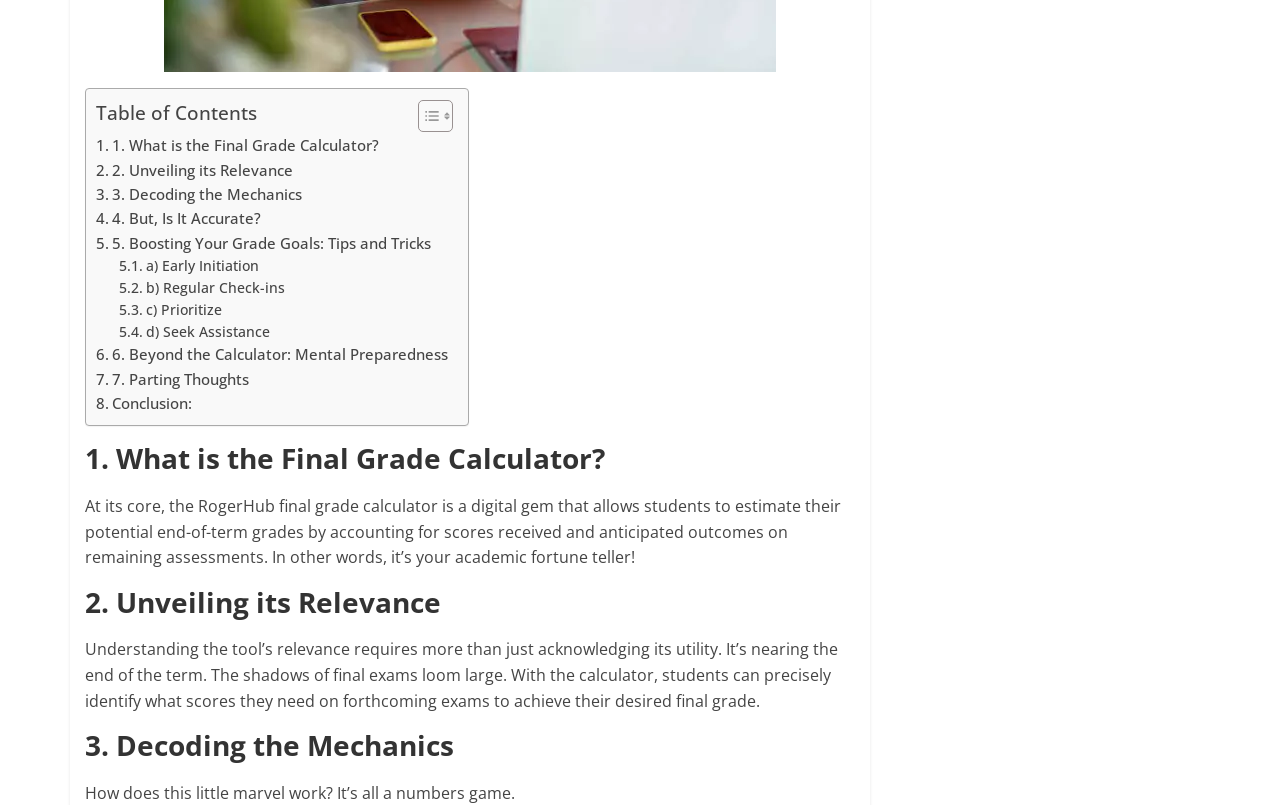Determine the bounding box for the UI element that matches this description: "Conclusion:".

[0.075, 0.486, 0.15, 0.516]